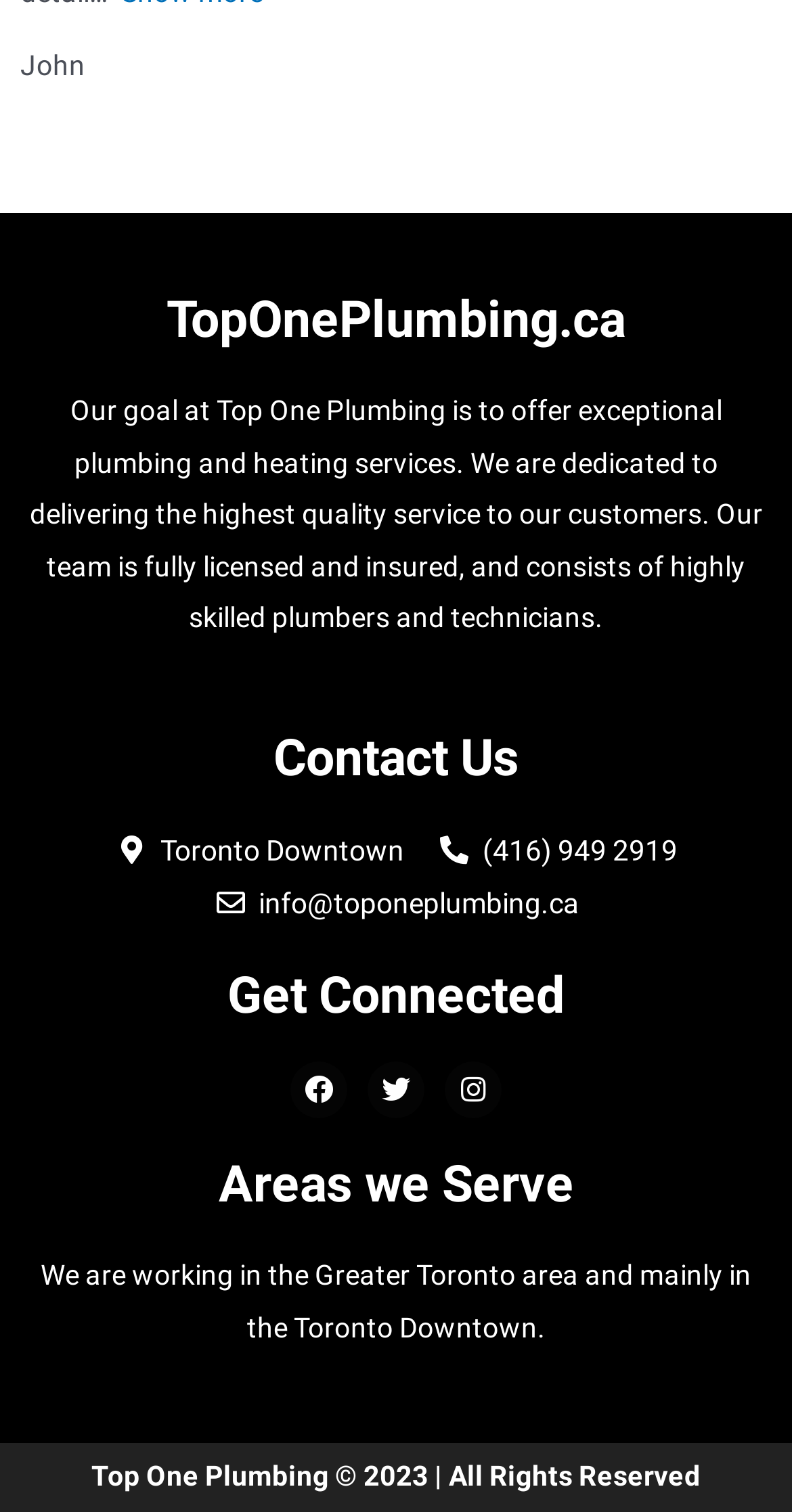Based on the element description Facebook, identify the bounding box of the UI element in the given webpage screenshot. The coordinates should be in the format (top-left x, top-left y, bottom-right x, bottom-right y) and must be between 0 and 1.

[0.367, 0.703, 0.438, 0.74]